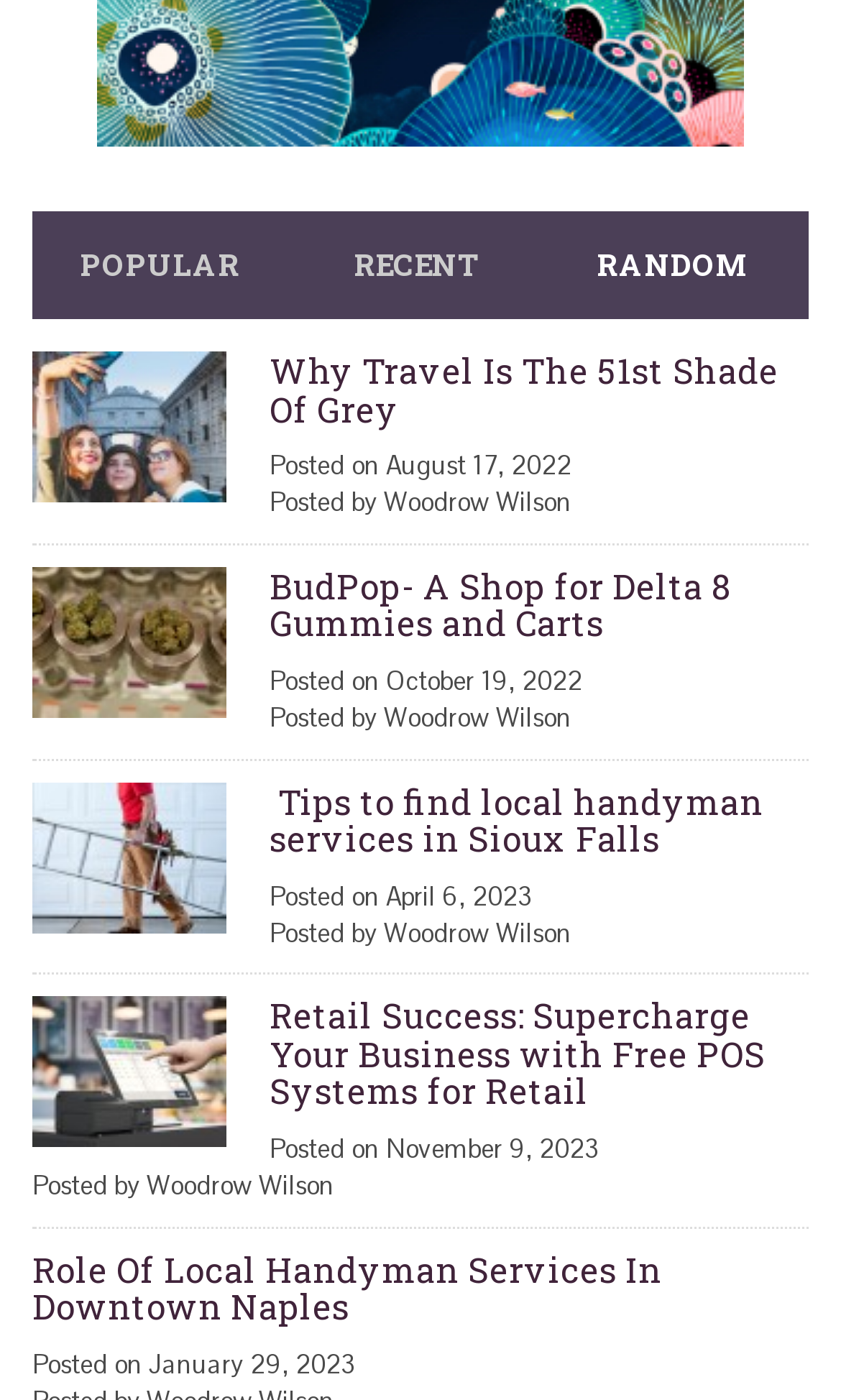Could you highlight the region that needs to be clicked to execute the instruction: "Read the article 'Why Travel Is The 51st Shade Of Grey'"?

[0.321, 0.248, 0.926, 0.307]